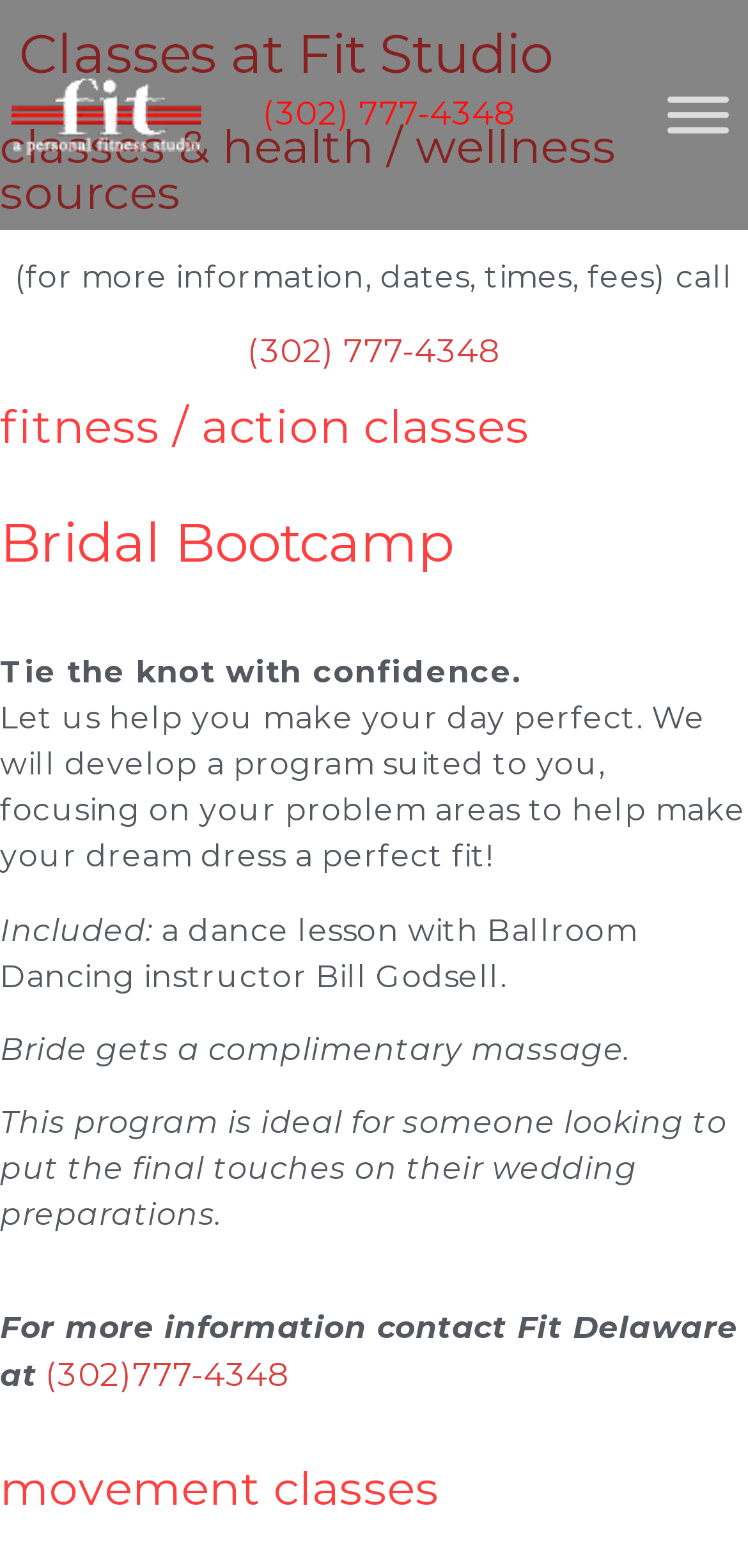Analyze the image and deliver a detailed answer to the question: What is the phone number to contact Fit Delaware?

The phone number can be found in multiple places on the webpage, including the top-right corner, and in the 'Bridal Bootcamp' section, where it is mentioned as a contact method for more information.